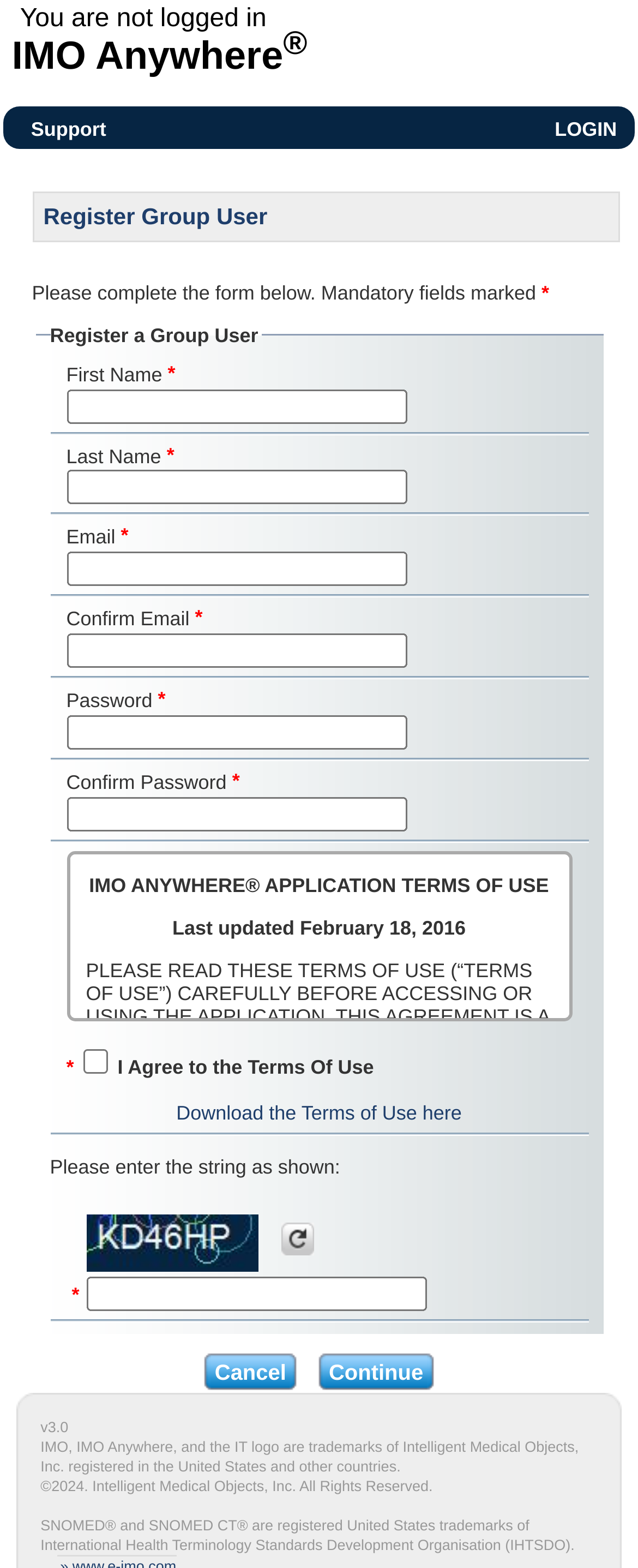Using the elements shown in the image, answer the question comprehensively: What is the purpose of the checkbox?

The checkbox is used to indicate that the user agrees to the terms of use, which are displayed above the checkbox. By checking the box, the user is confirming that they have read and accepted the terms of use.